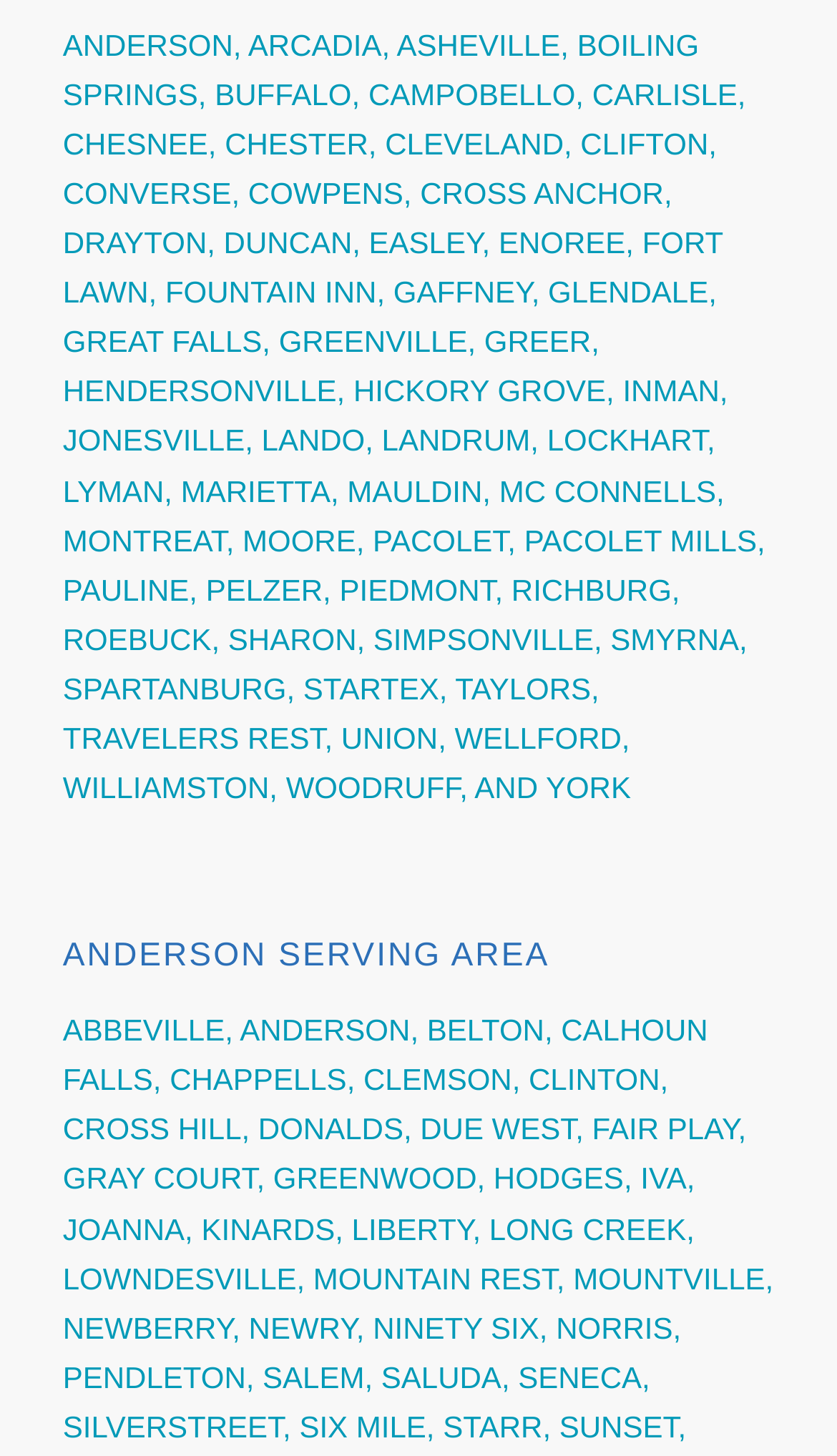Given the description GREAT FALLS,, predict the bounding box coordinates of the UI element. Ensure the coordinates are in the format (top-left x, top-left y, bottom-right x, bottom-right y) and all values are between 0 and 1.

[0.075, 0.223, 0.323, 0.246]